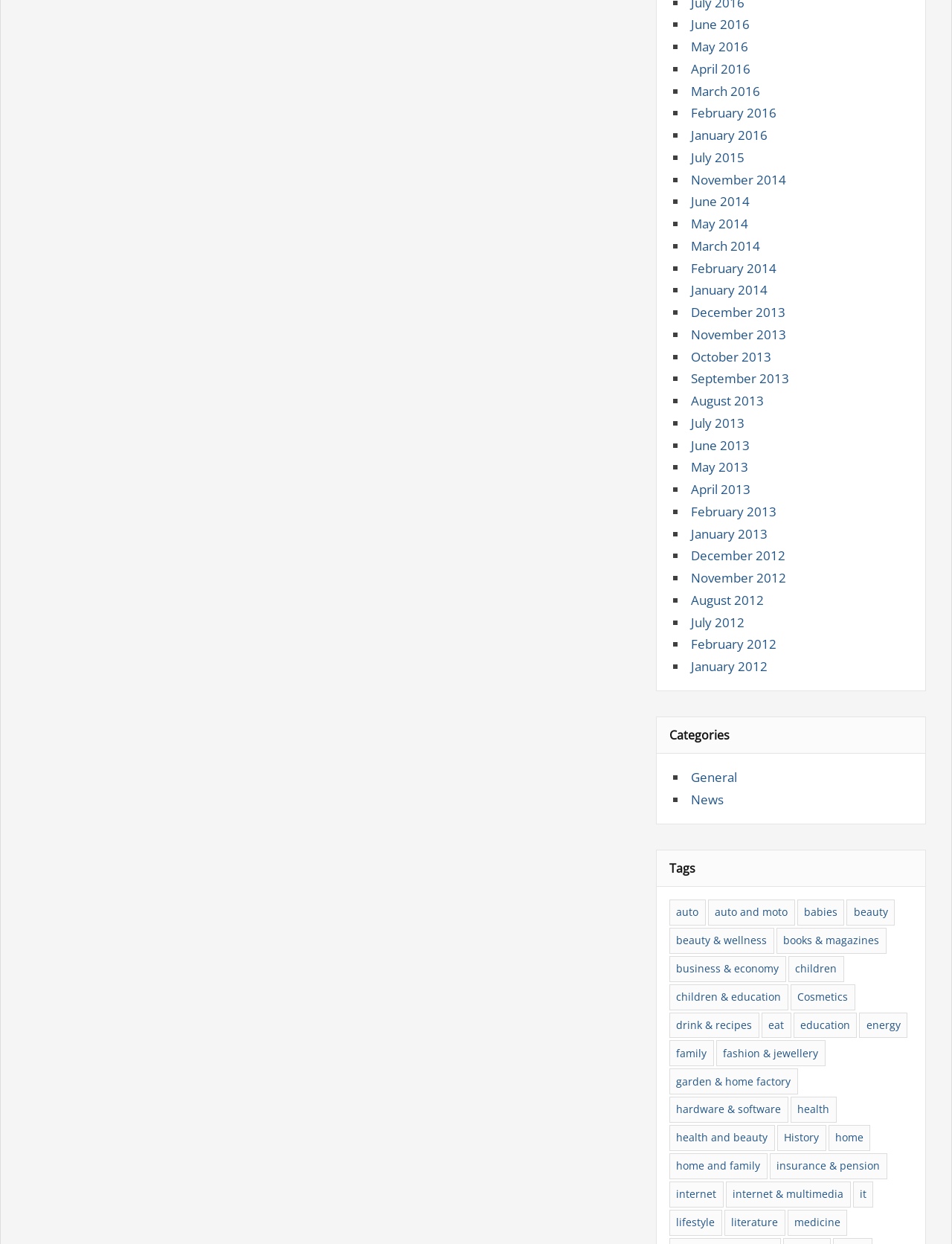Please identify the coordinates of the bounding box for the clickable region that will accomplish this instruction: "Click on June 2016".

[0.726, 0.013, 0.788, 0.027]